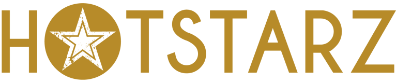What symbol is at the center of the logo?
Please answer the question with a single word or phrase, referencing the image.

Stylized star